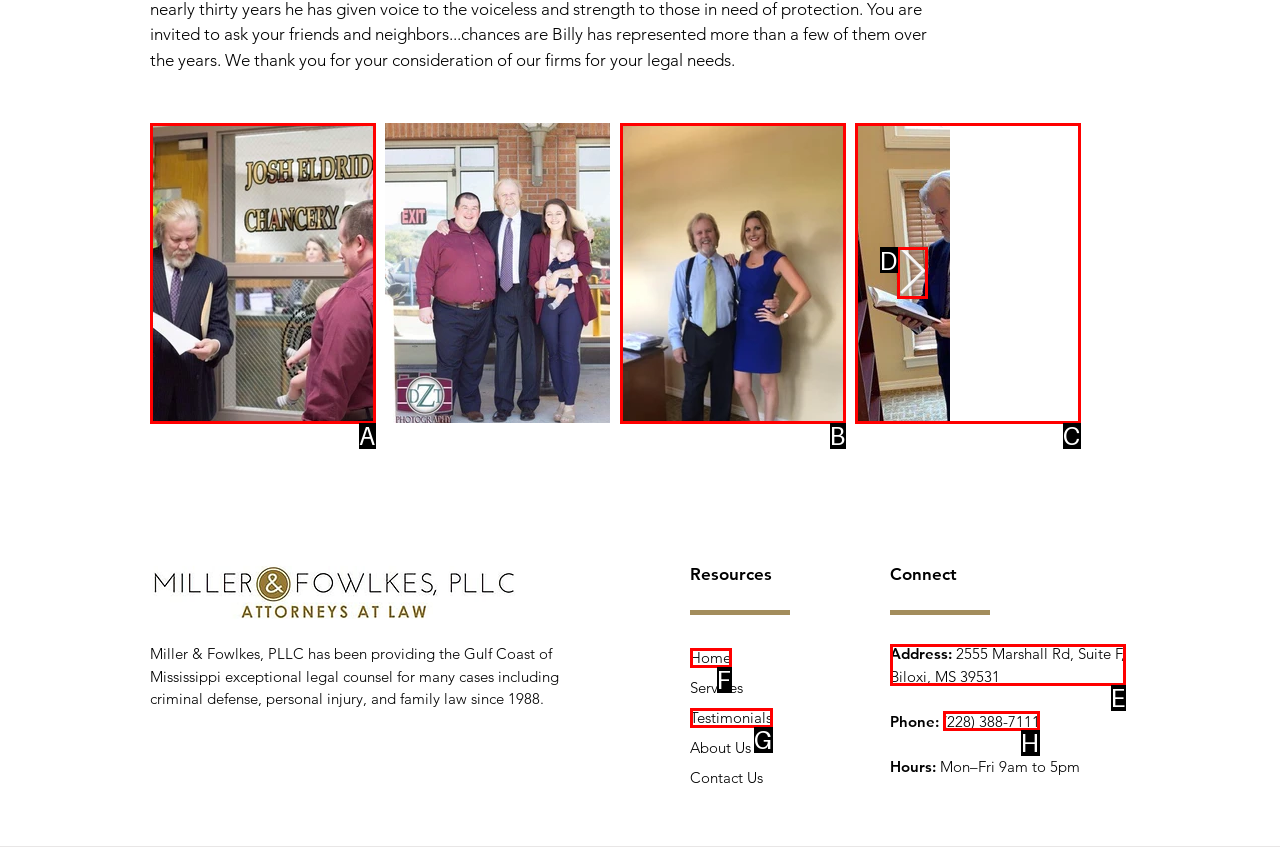Select the UI element that should be clicked to execute the following task: Call the office
Provide the letter of the correct choice from the given options.

H